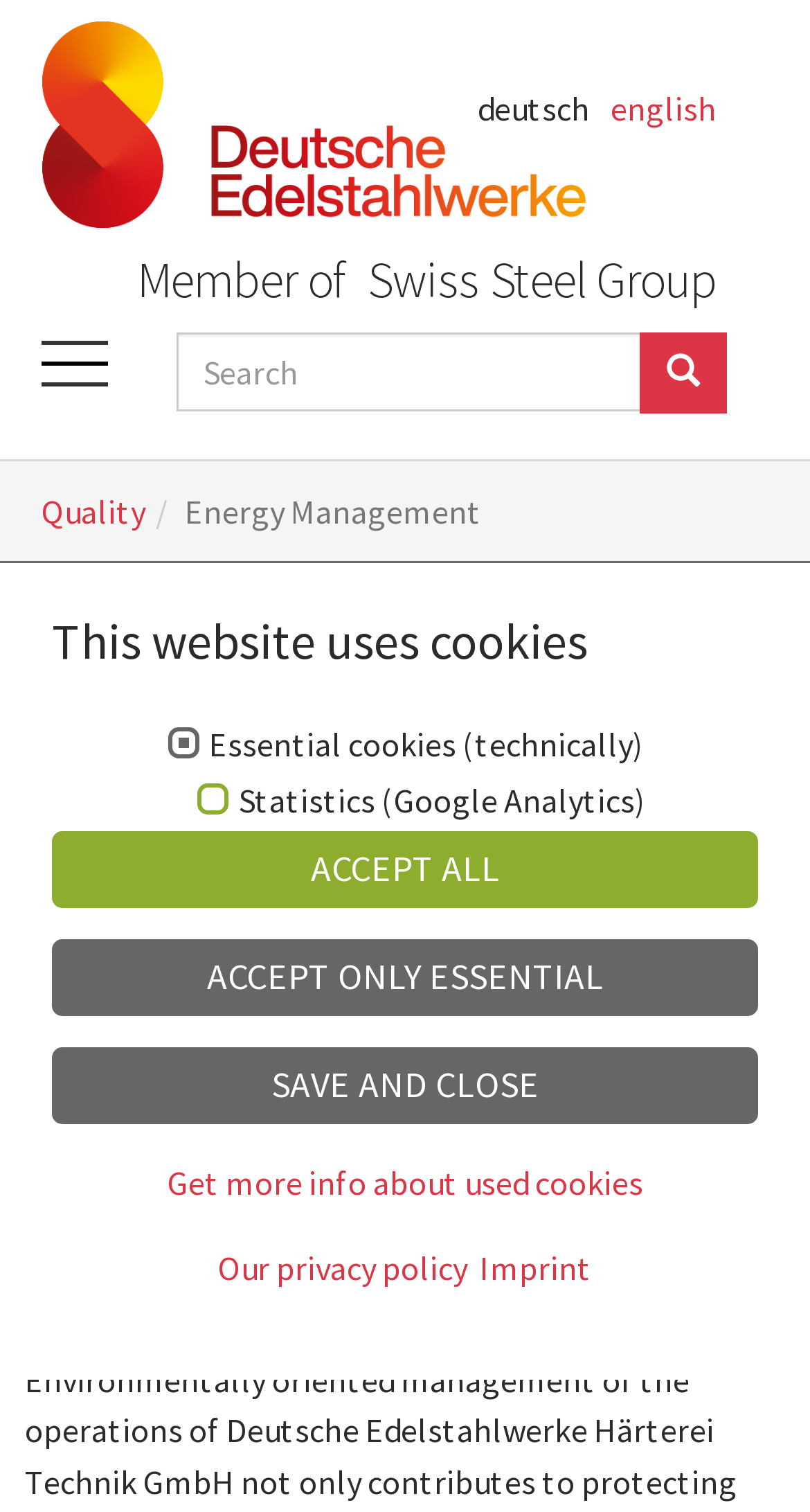Find the bounding box coordinates for the HTML element described in this sentence: "PAtoHoDSurgery@medschl.cam.ac.uk". Provide the coordinates as four float numbers between 0 and 1, in the format [left, top, right, bottom].

None